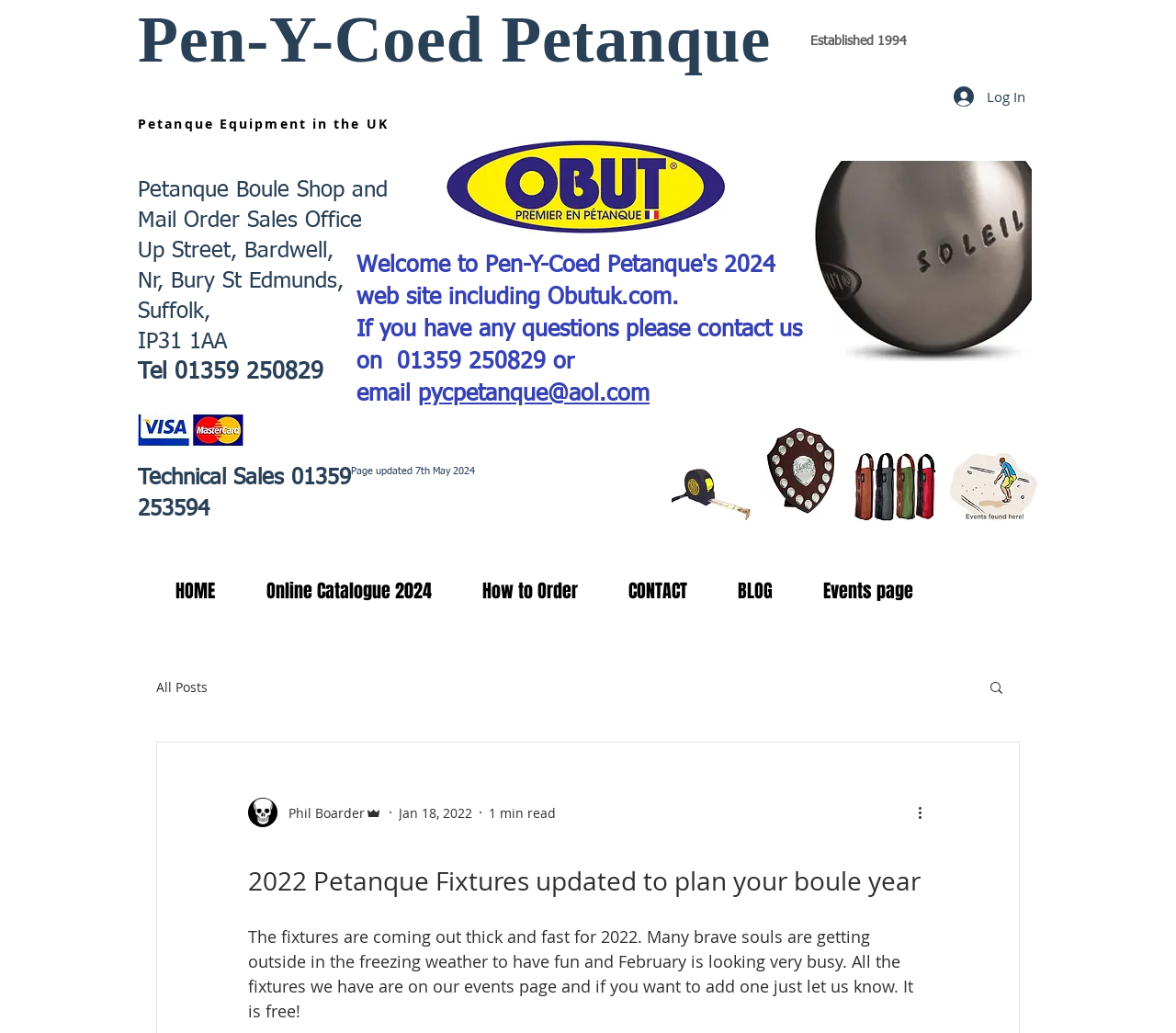Using the element description: "HOME", determine the bounding box coordinates for the specified UI element. The coordinates should be four float numbers between 0 and 1, [left, top, right, bottom].

[0.117, 0.529, 0.195, 0.615]